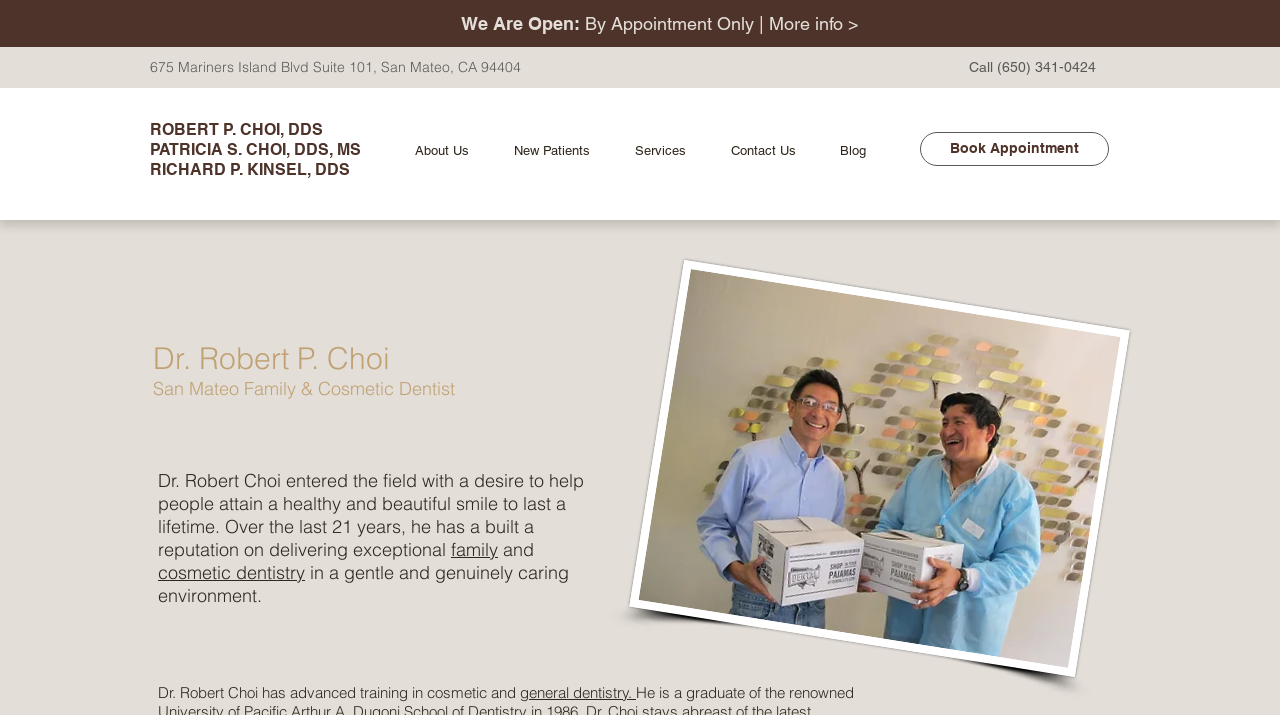What is the name of the dentist?
Give a detailed response to the question by analyzing the screenshot.

The name of the dentist can be found in the heading 'ROBERT P. CHOI, DDS' which is located at the top of the webpage, indicating that the webpage is about Dr. Robert P. Choi, a dentist.